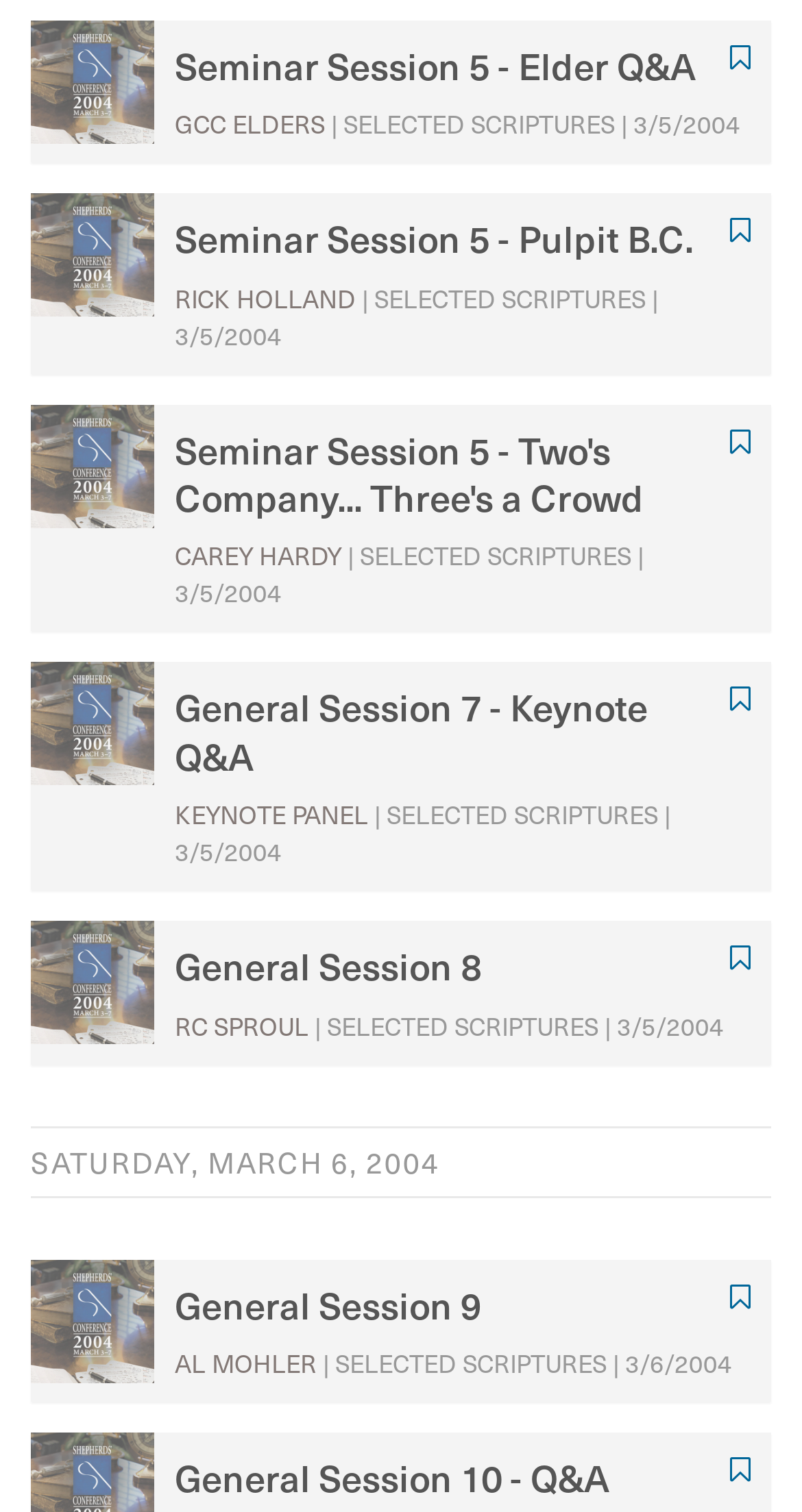Please determine the bounding box coordinates of the clickable area required to carry out the following instruction: "Play General Session 9". The coordinates must be four float numbers between 0 and 1, represented as [left, top, right, bottom].

[0.91, 0.846, 0.936, 0.868]